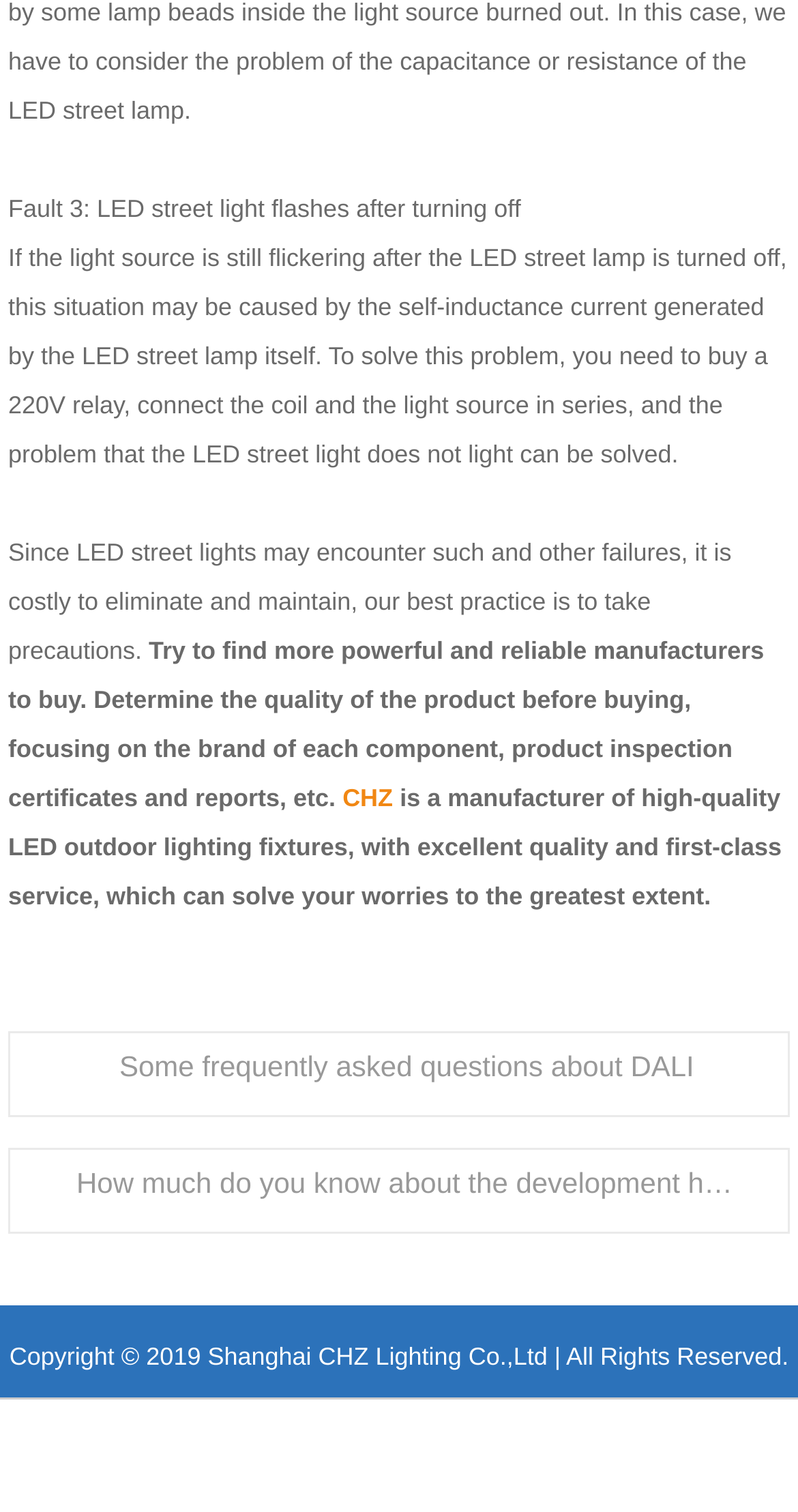What is the possible cause of LED street light flashing after turning off?
Based on the screenshot, give a detailed explanation to answer the question.

According to the webpage, if the light source is still flickering after the LED street lamp is turned off, this situation may be caused by the self-inductance current generated by the LED street lamp itself.